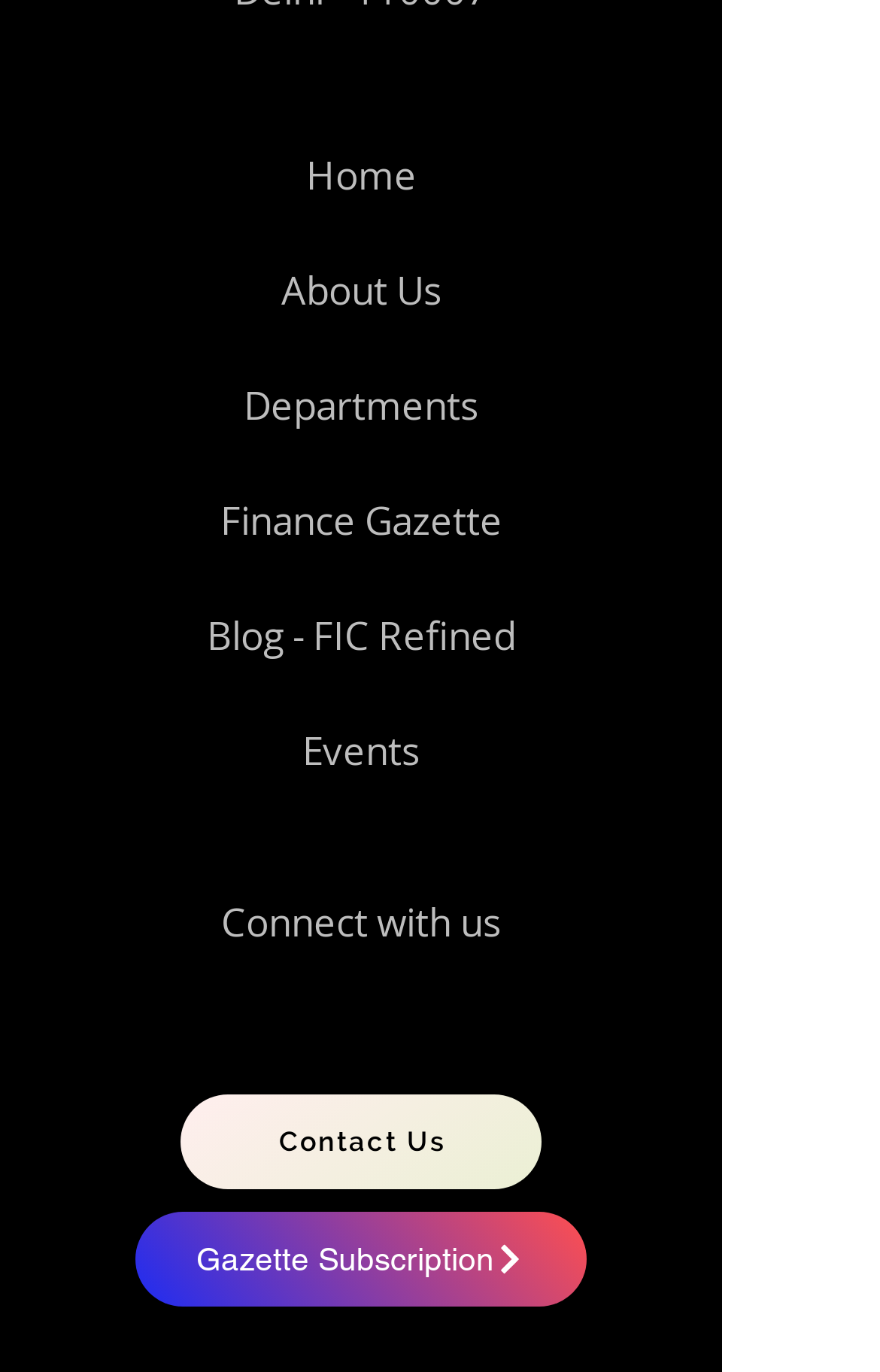How many main links are there?
Examine the image and give a concise answer in one word or a short phrase.

7